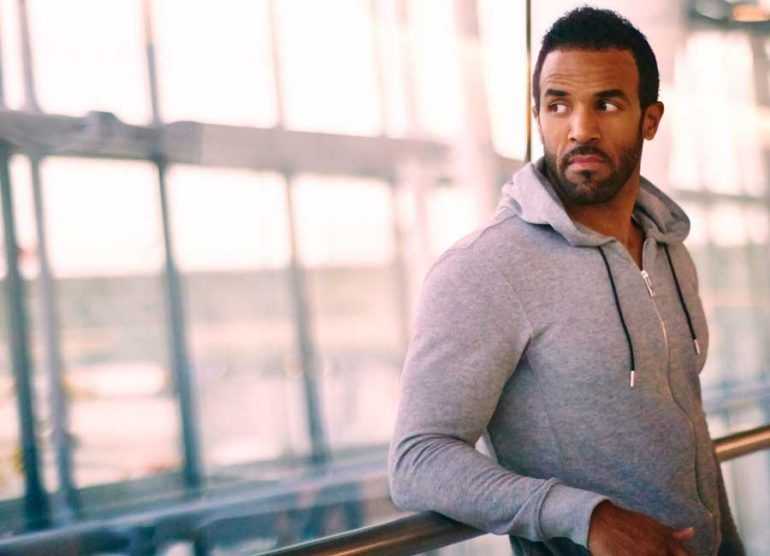Generate a detailed caption that encompasses all aspects of the image.

In this image, a man is leaning against a railing, gazing pensively into the distance. He wears a light gray hoodie, showcasing a casual yet stylish look. The setting appears to be a modern indoor space, likely an airport or a similar public area, characterized by large glass windows that allow natural light to flood in, creating a warm atmosphere. The light enhances the man's thoughtful expression, highlighting his defined features and adding depth to the scene. This moment captures a blend of introspection and casual elegance amidst an informal yet vibrant backdrop.